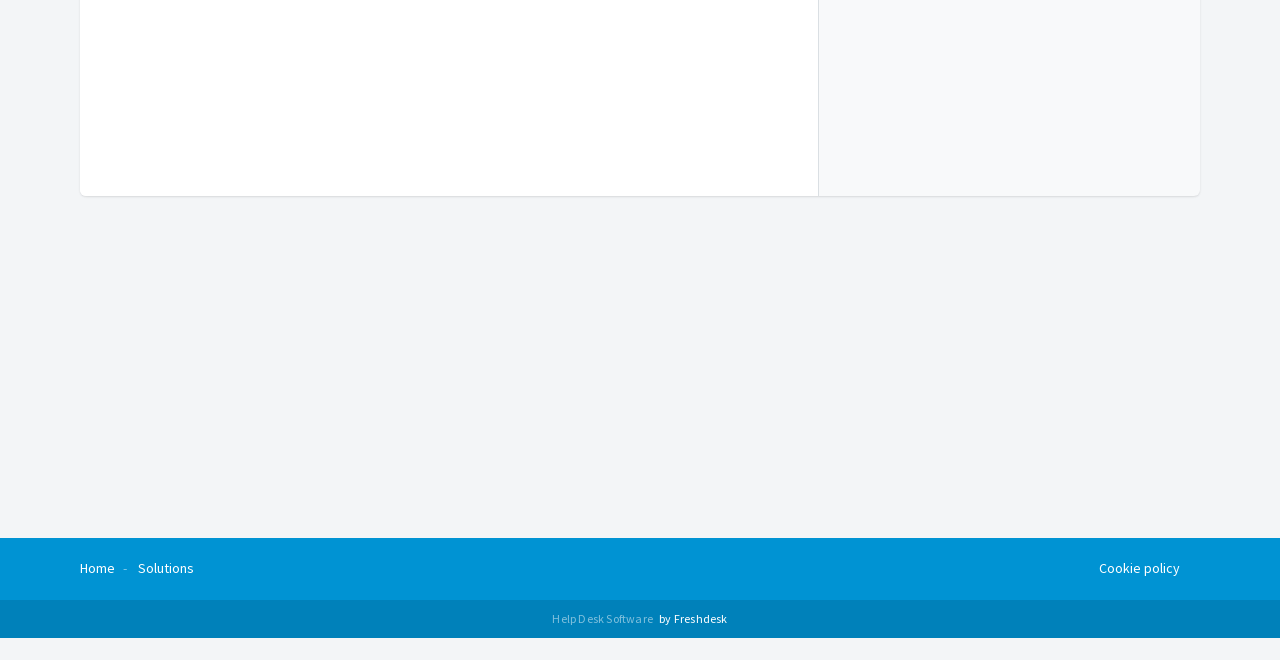Find the bounding box of the web element that fits this description: "Home".

[0.062, 0.848, 0.09, 0.875]